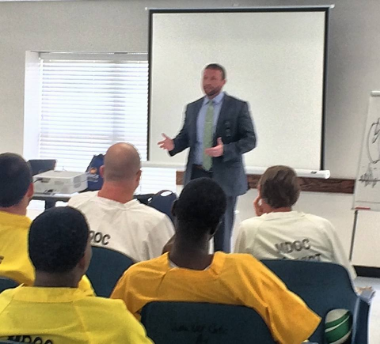Answer the question with a single word or phrase: 
What is written on the audience's clothing?

NDOC